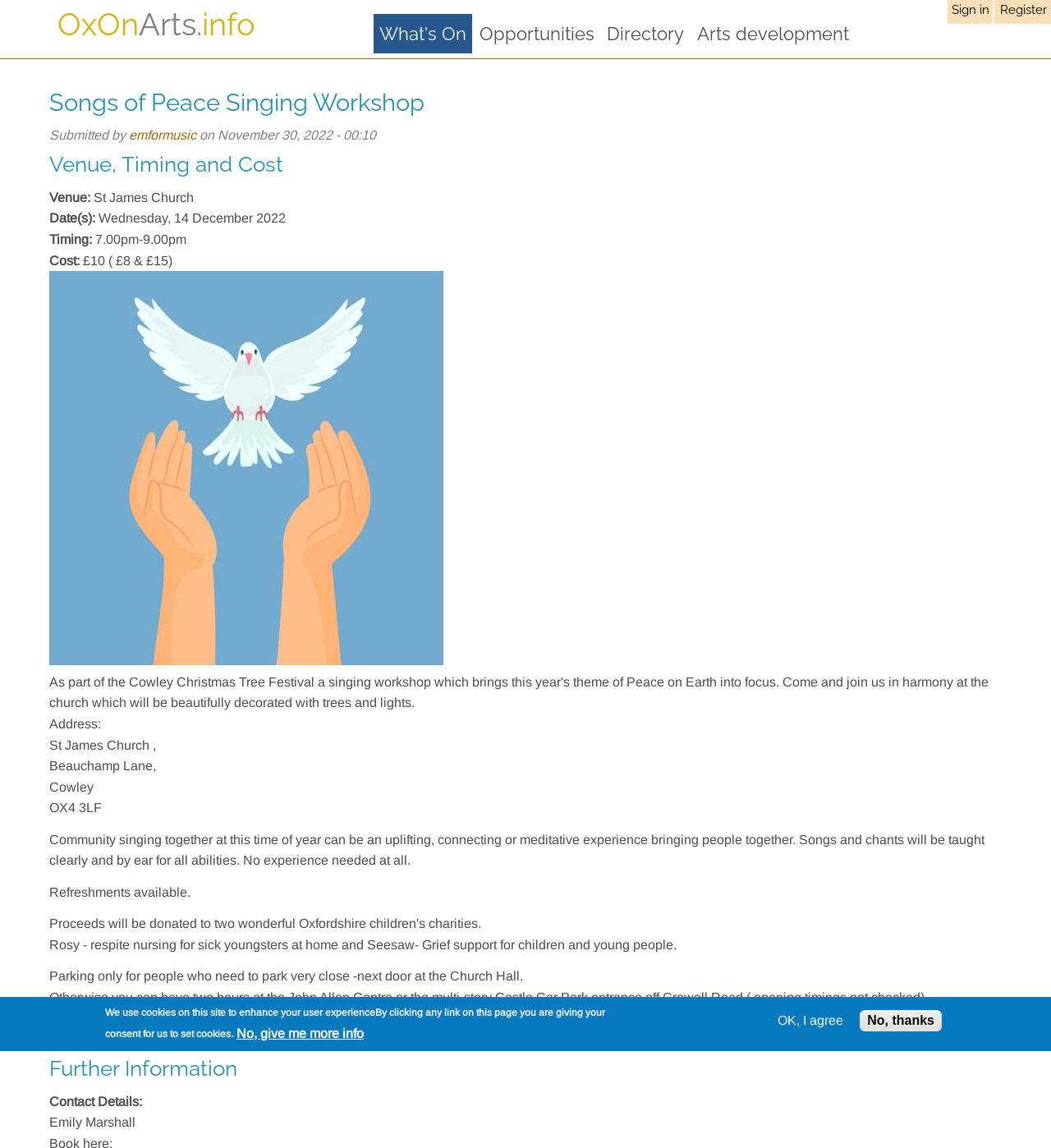Please use the details from the image to answer the following question comprehensively:
What is the date of the singing workshop?

The date of the singing workshop can be found in the StaticText element with the text 'Wednesday, 14 December 2022' which is located under the 'Date(s):' label, indicating that this is the date of the event.